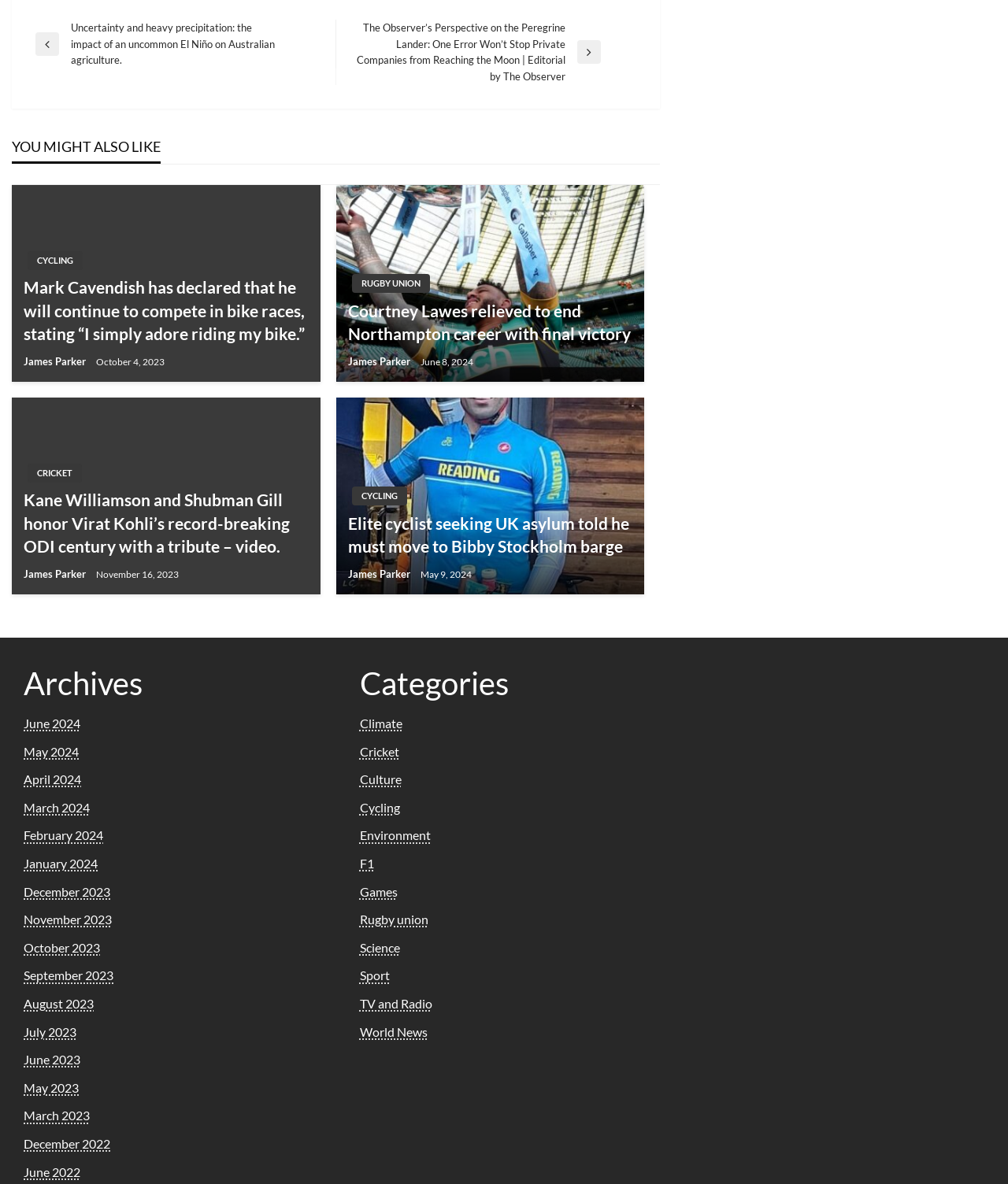What is the date of the article with the title 'Kane Williamson and Shubman Gill honor Virat Kohli’s record-breaking ODI century with a tribute – video'?
Using the information presented in the image, please offer a detailed response to the question.

I found the article with the title 'Kane Williamson and Shubman Gill honor Virat Kohli’s record-breaking ODI century with a tribute – video' and looked at its child elements. One of the child elements is a time element with the text 'November 16, 2023', which indicates the date of the article.